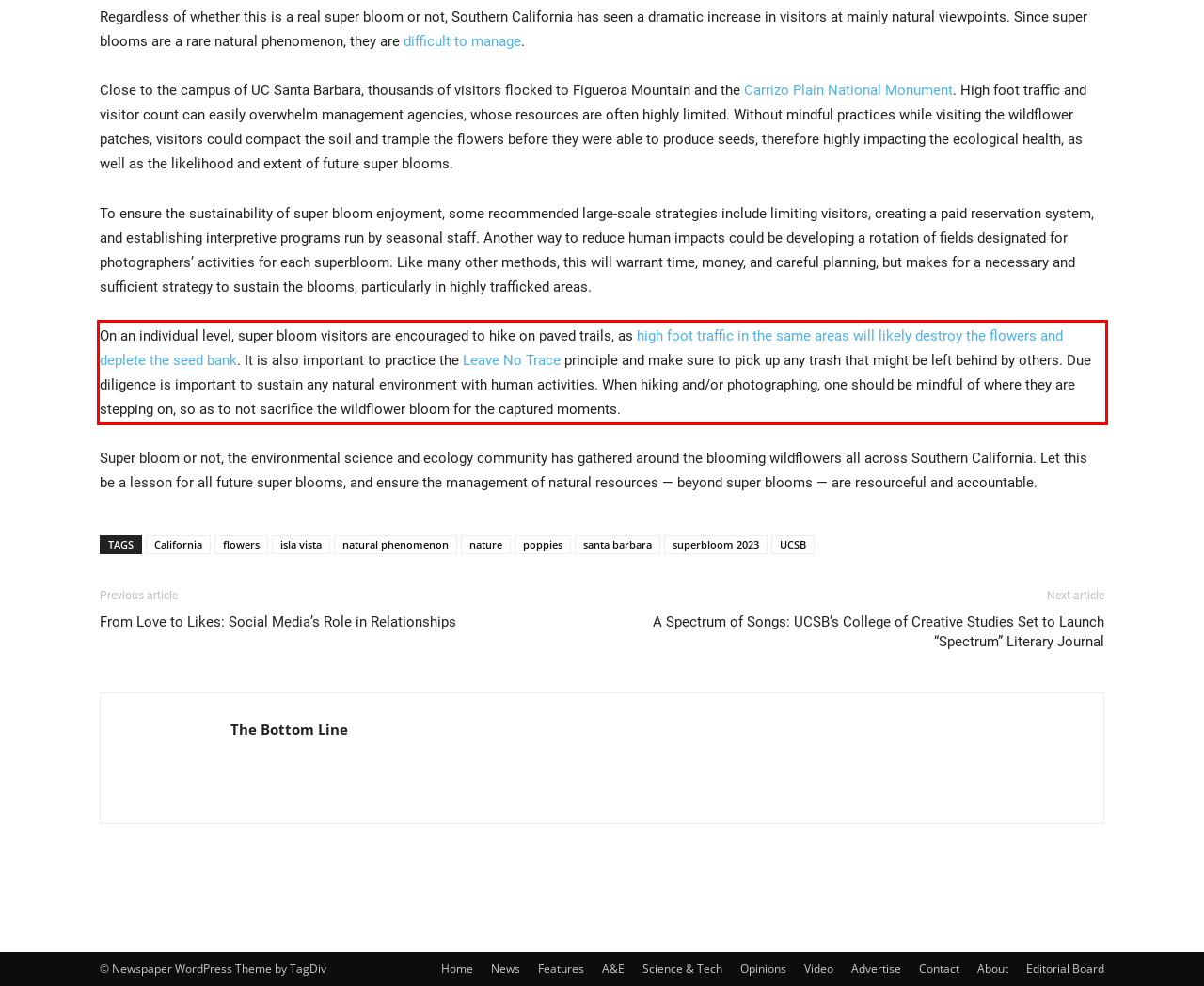Please extract the text content within the red bounding box on the webpage screenshot using OCR.

On an individual level, super bloom visitors are encouraged to hike on paved trails, as high foot traffic in the same areas will likely destroy the flowers and deplete the seed bank. It is also important to practice the Leave No Trace principle and make sure to pick up any trash that might be left behind by others. Due diligence is important to sustain any natural environment with human activities. When hiking and/or photographing, one should be mindful of where they are stepping on, so as to not sacrifice the wildflower bloom for the captured moments.